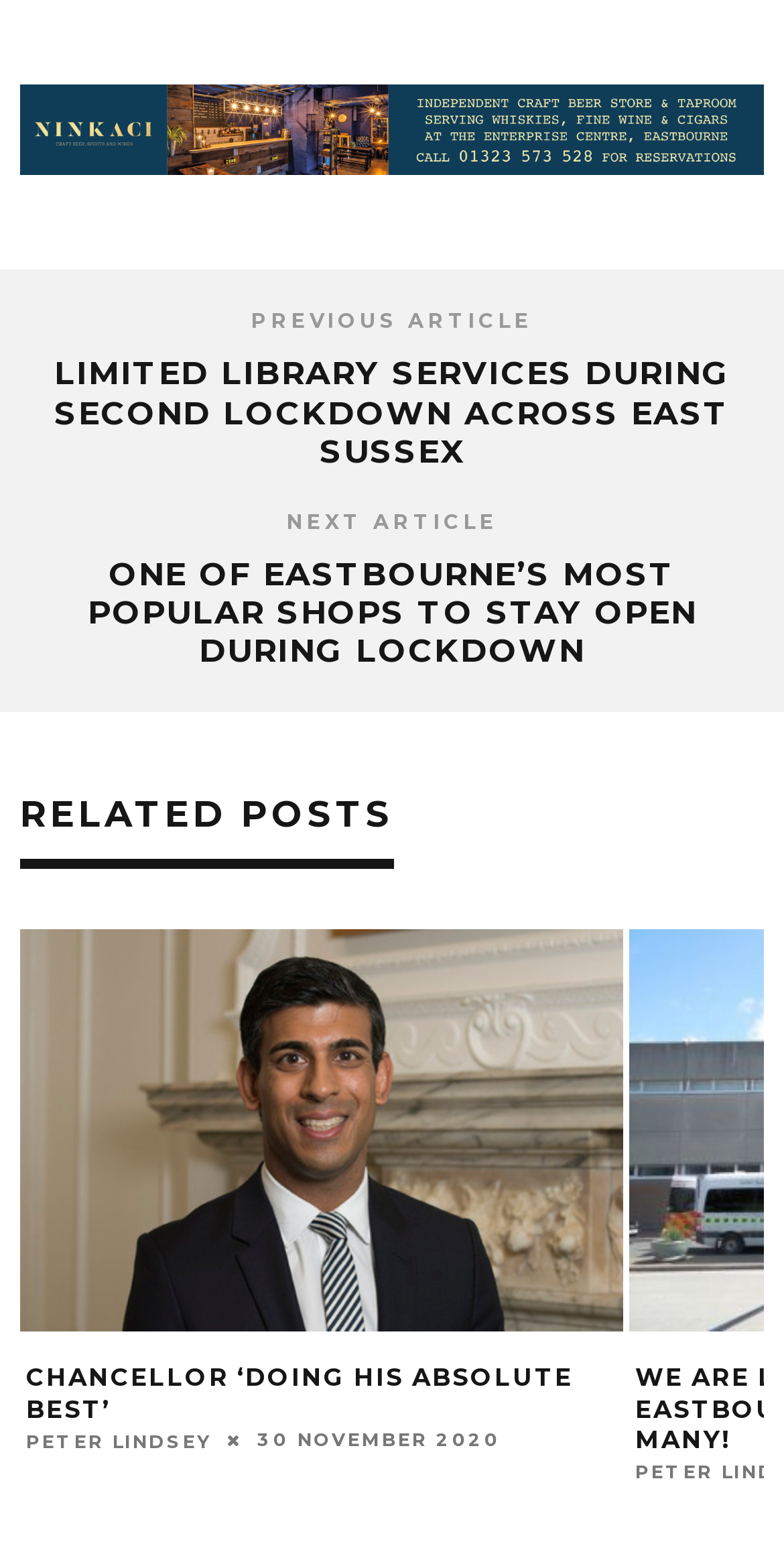Kindly determine the bounding box coordinates of the area that needs to be clicked to fulfill this instruction: "check the related posts".

[0.026, 0.512, 0.503, 0.562]